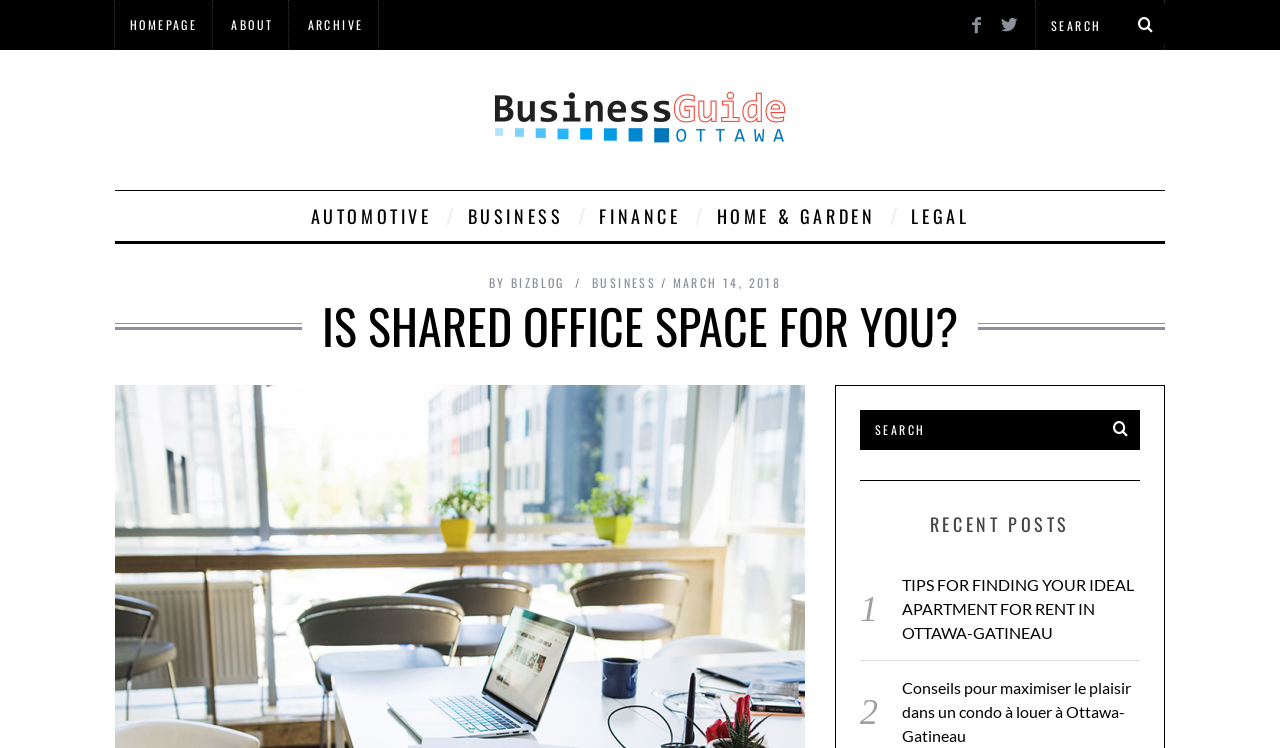Identify the bounding box coordinates for the element you need to click to achieve the following task: "search for something". The coordinates must be four float values ranging from 0 to 1, formatted as [left, top, right, bottom].

[0.672, 0.548, 0.891, 0.601]